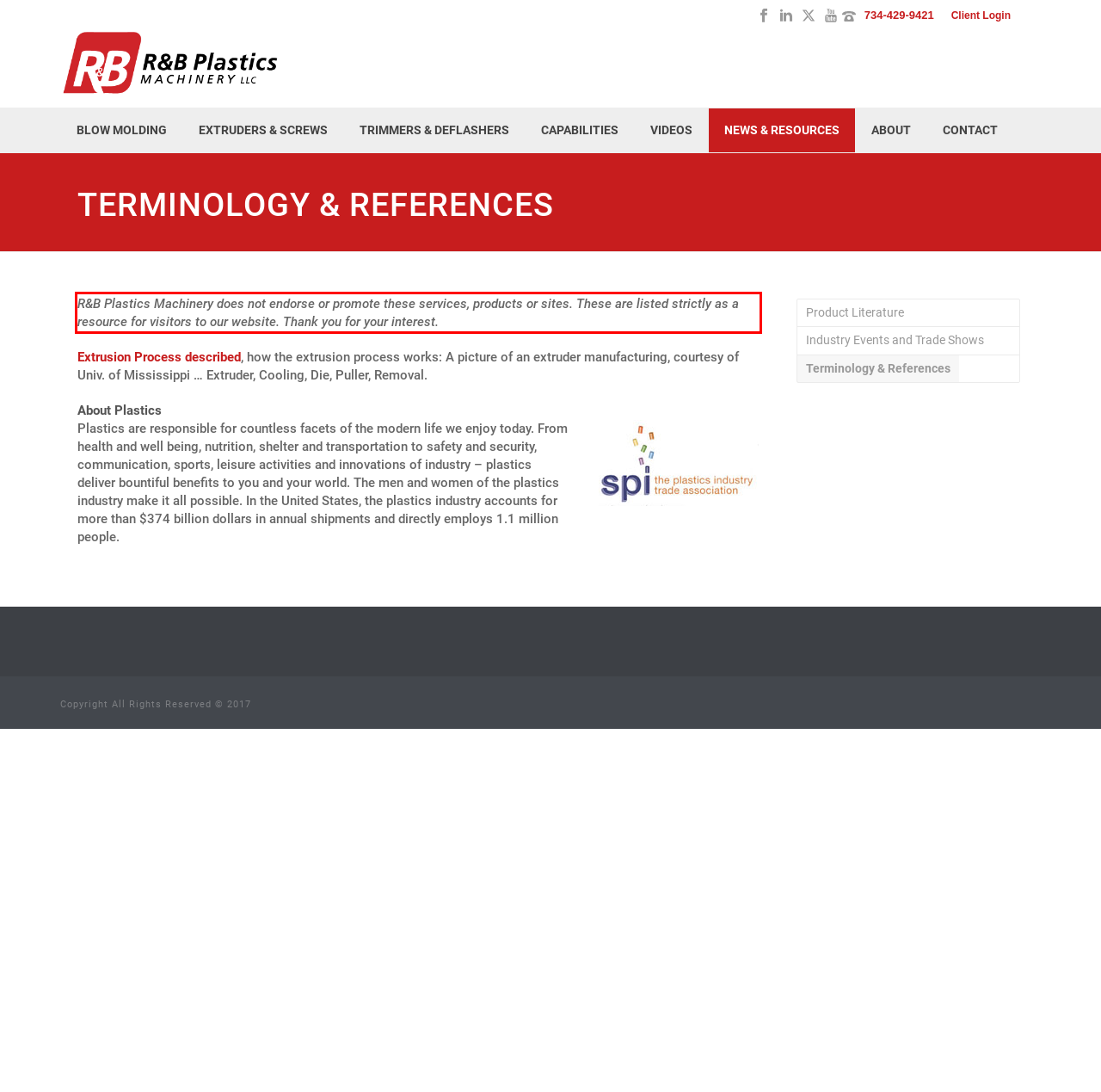You are given a screenshot of a webpage with a UI element highlighted by a red bounding box. Please perform OCR on the text content within this red bounding box.

R&B Plastics Machinery does not endorse or promote these services, products or sites. These are listed strictly as a resource for visitors to our website. Thank you for your interest.